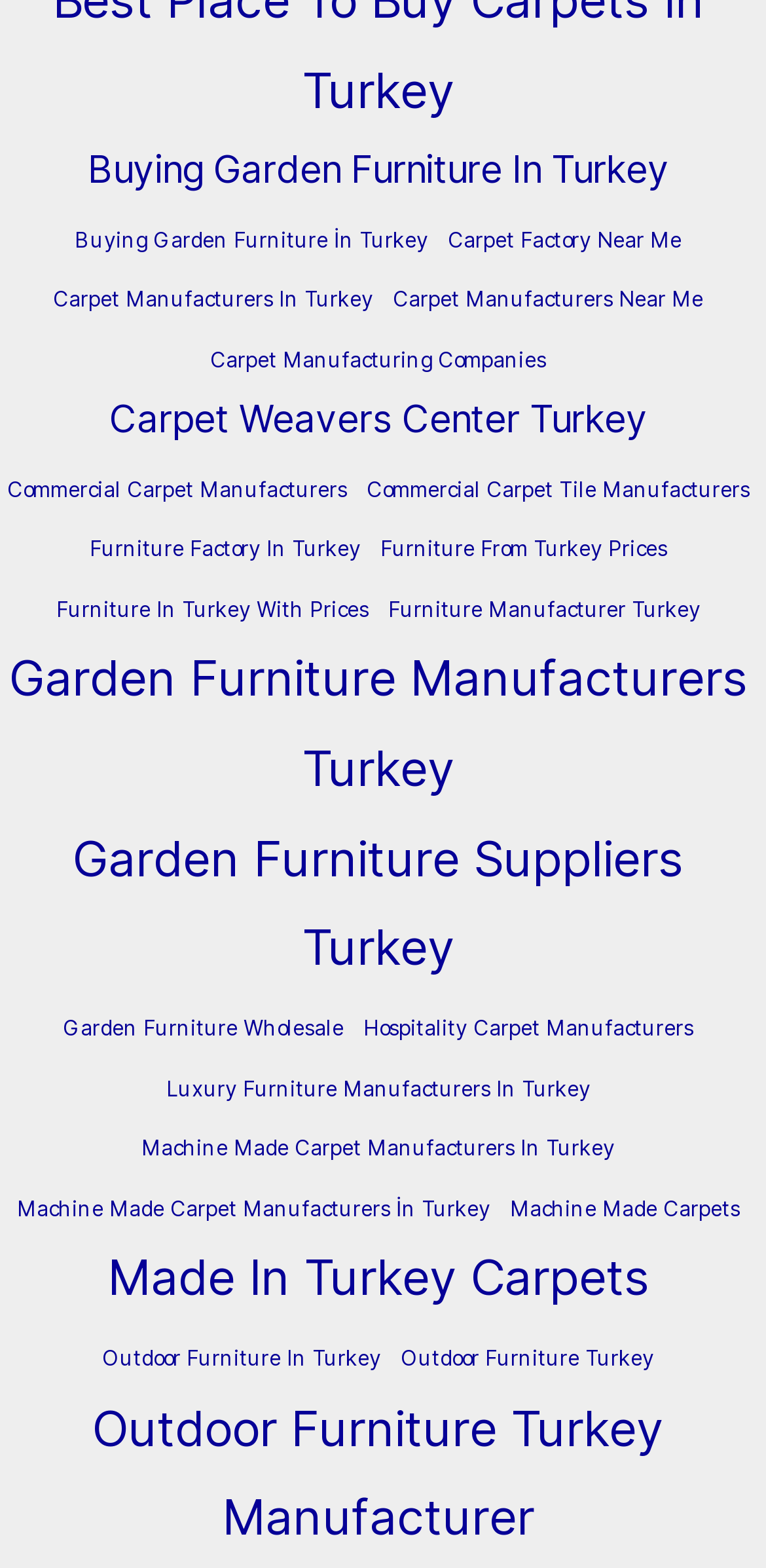Determine the bounding box coordinates for the clickable element to execute this instruction: "View carpet manufacturers in Turkey". Provide the coordinates as four float numbers between 0 and 1, i.e., [left, top, right, bottom].

[0.069, 0.179, 0.487, 0.204]